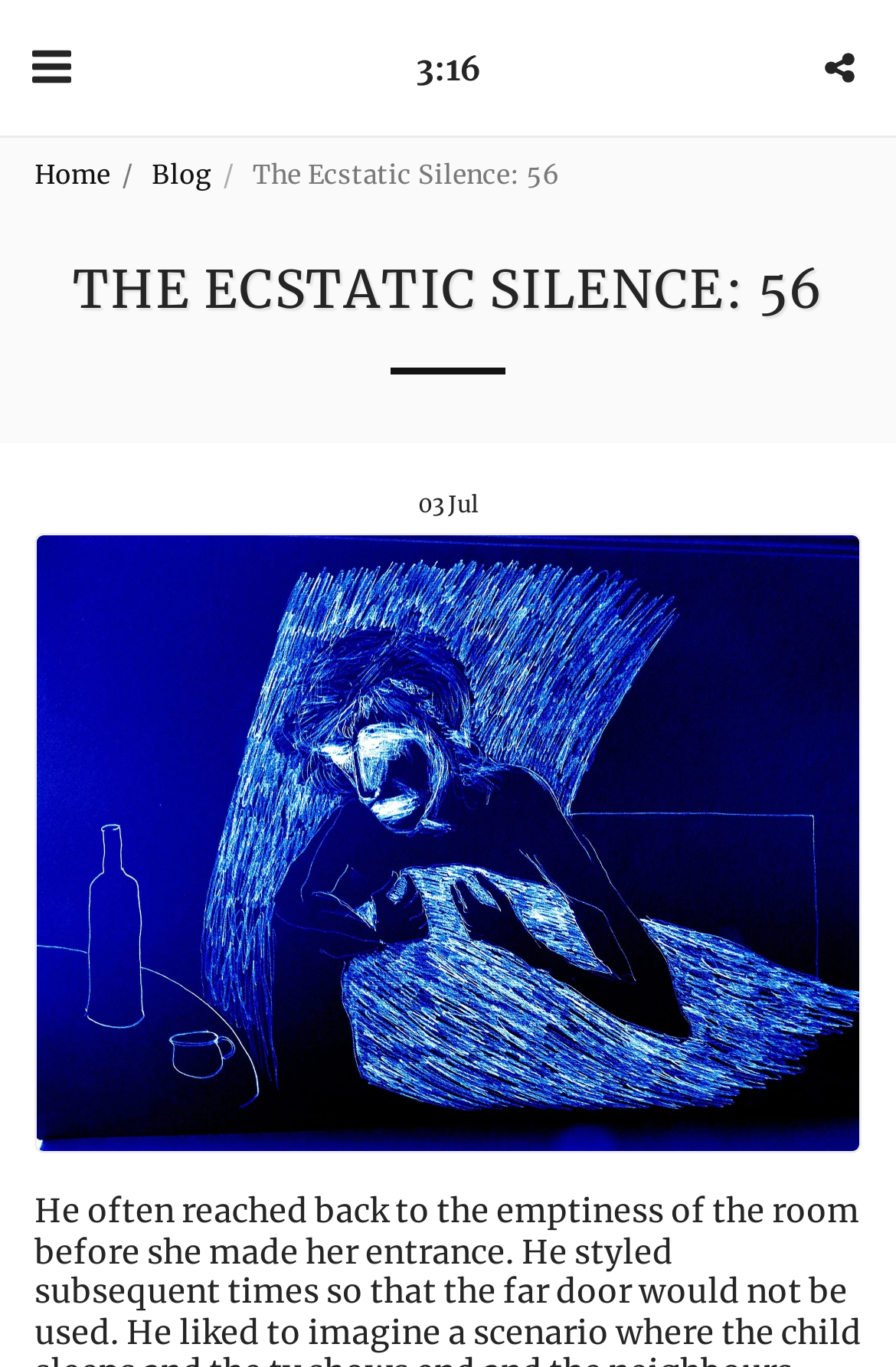Examine the image carefully and respond to the question with a detailed answer: 
What is the link on the top left?

I found the link on the top left by looking at the coordinates of the link elements. The link 'Home' is located at [0.038, 0.116, 0.123, 0.139] which is at the top left of the webpage.